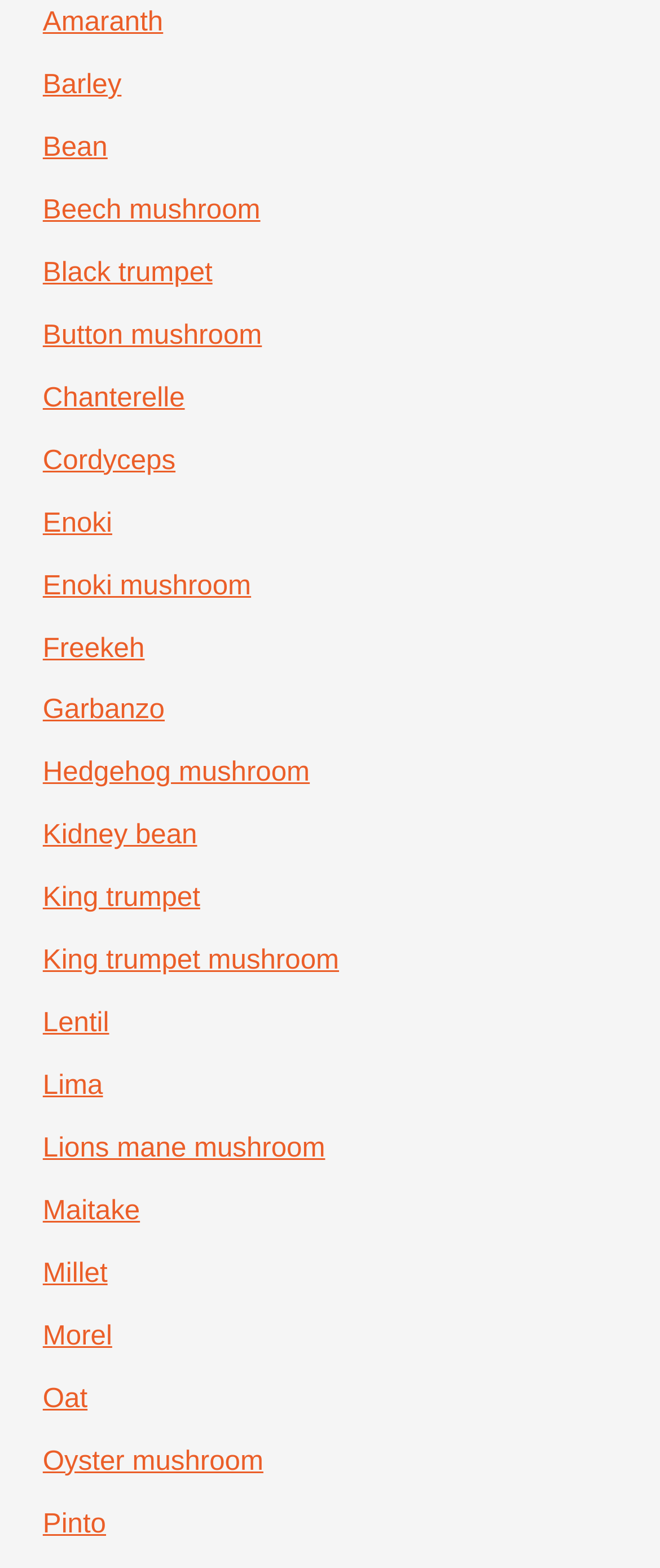Determine the bounding box coordinates of the target area to click to execute the following instruction: "view information about Button mushroom."

[0.065, 0.204, 0.397, 0.223]